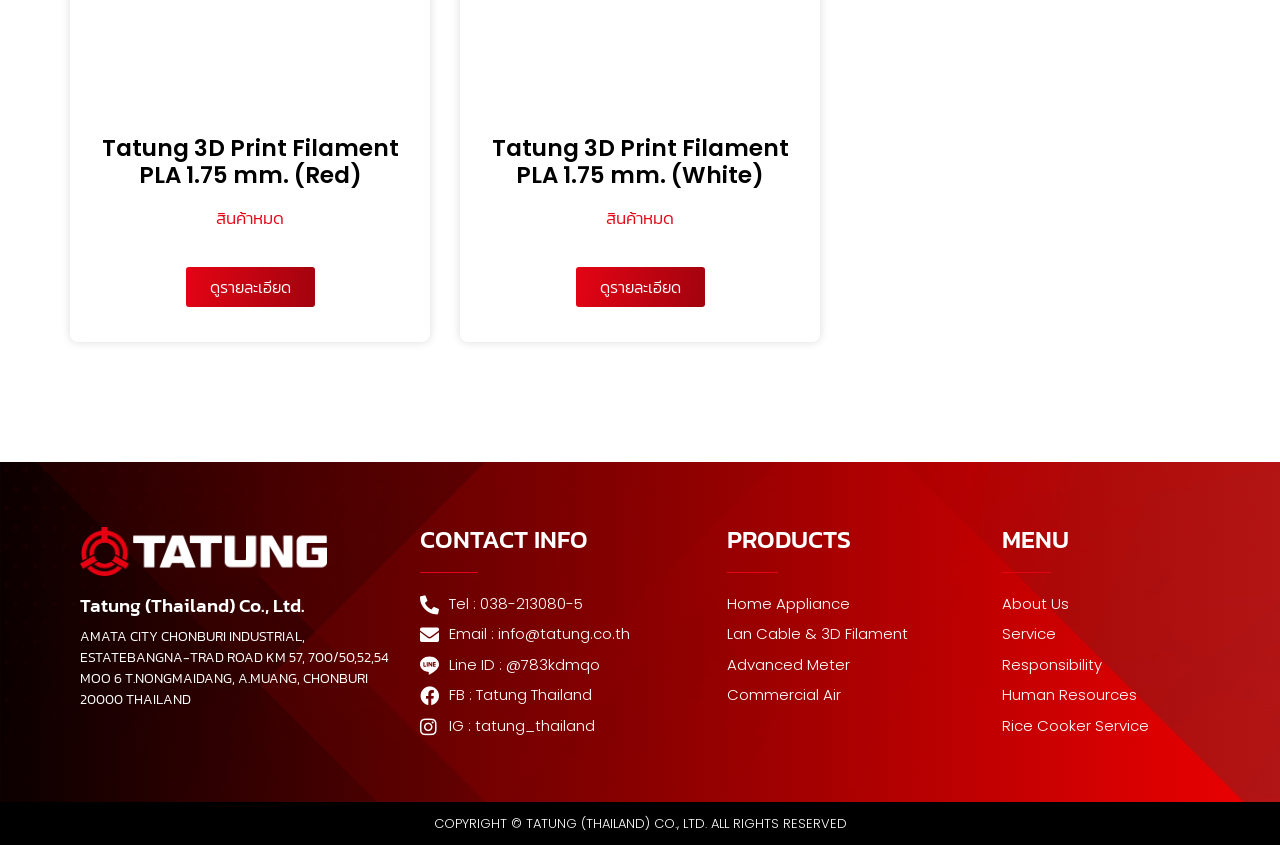From the webpage screenshot, predict the bounding box coordinates (top-left x, top-left y, bottom-right x, bottom-right y) for the UI element described here: ดูรายละเอียด

[0.45, 0.316, 0.55, 0.363]